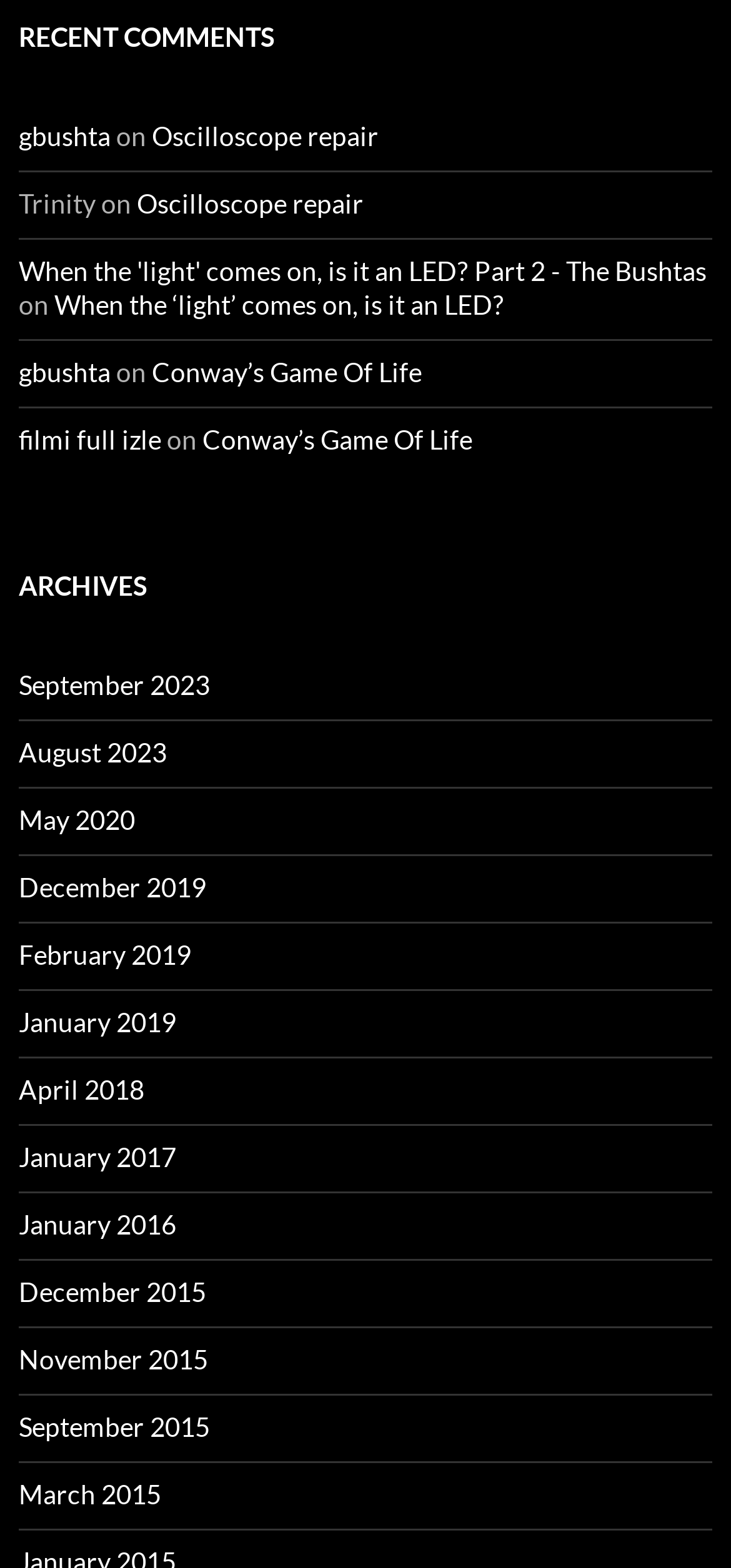Answer the question below with a single word or a brief phrase: 
What is the name of the author of the comment 'When the 'light' comes on, is it an LED?'

gbushta